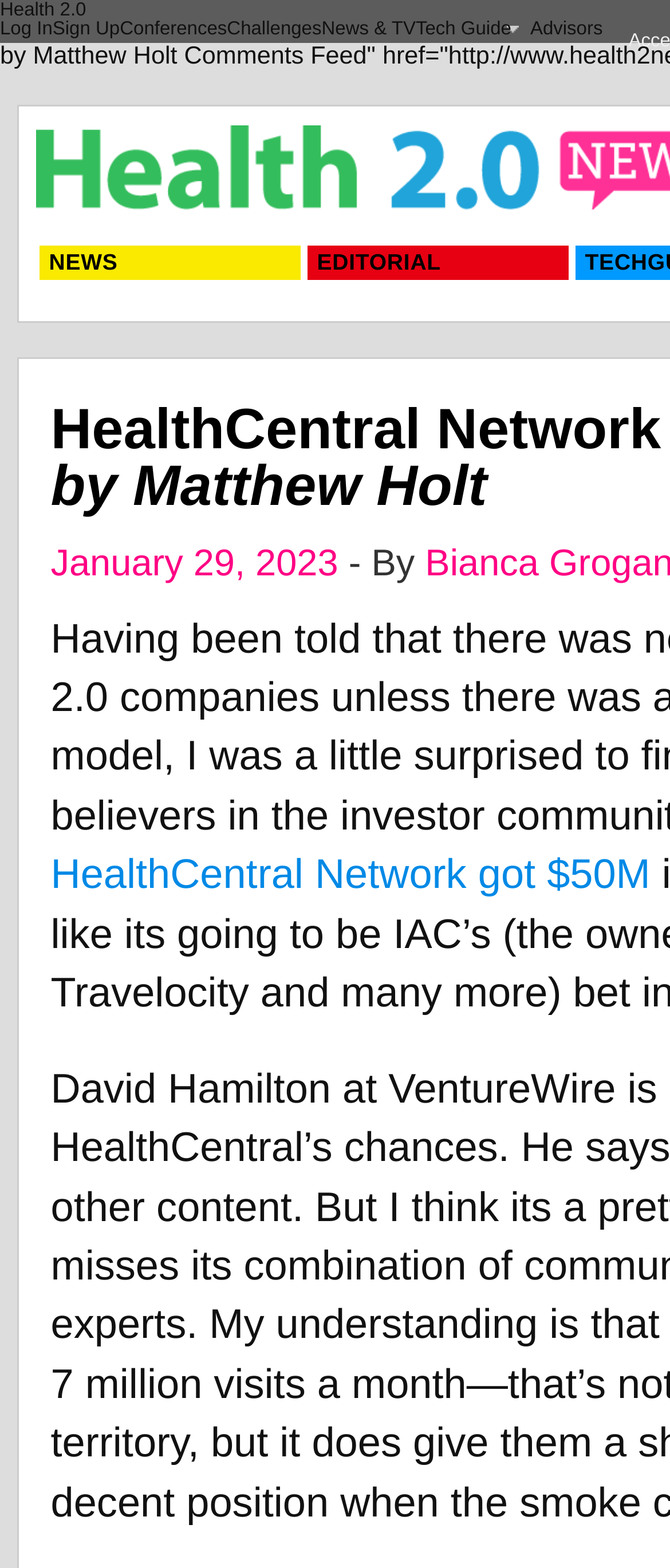How many main menu items are there?
Refer to the image and answer the question using a single word or phrase.

7